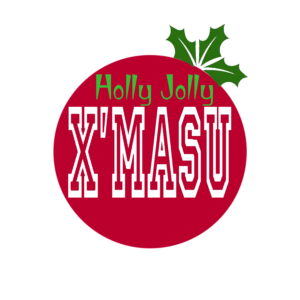What is the focus of the 'Holly Jolly X'masu' podcast?
Based on the image, provide a one-word or brief-phrase response.

Christmas music and culture